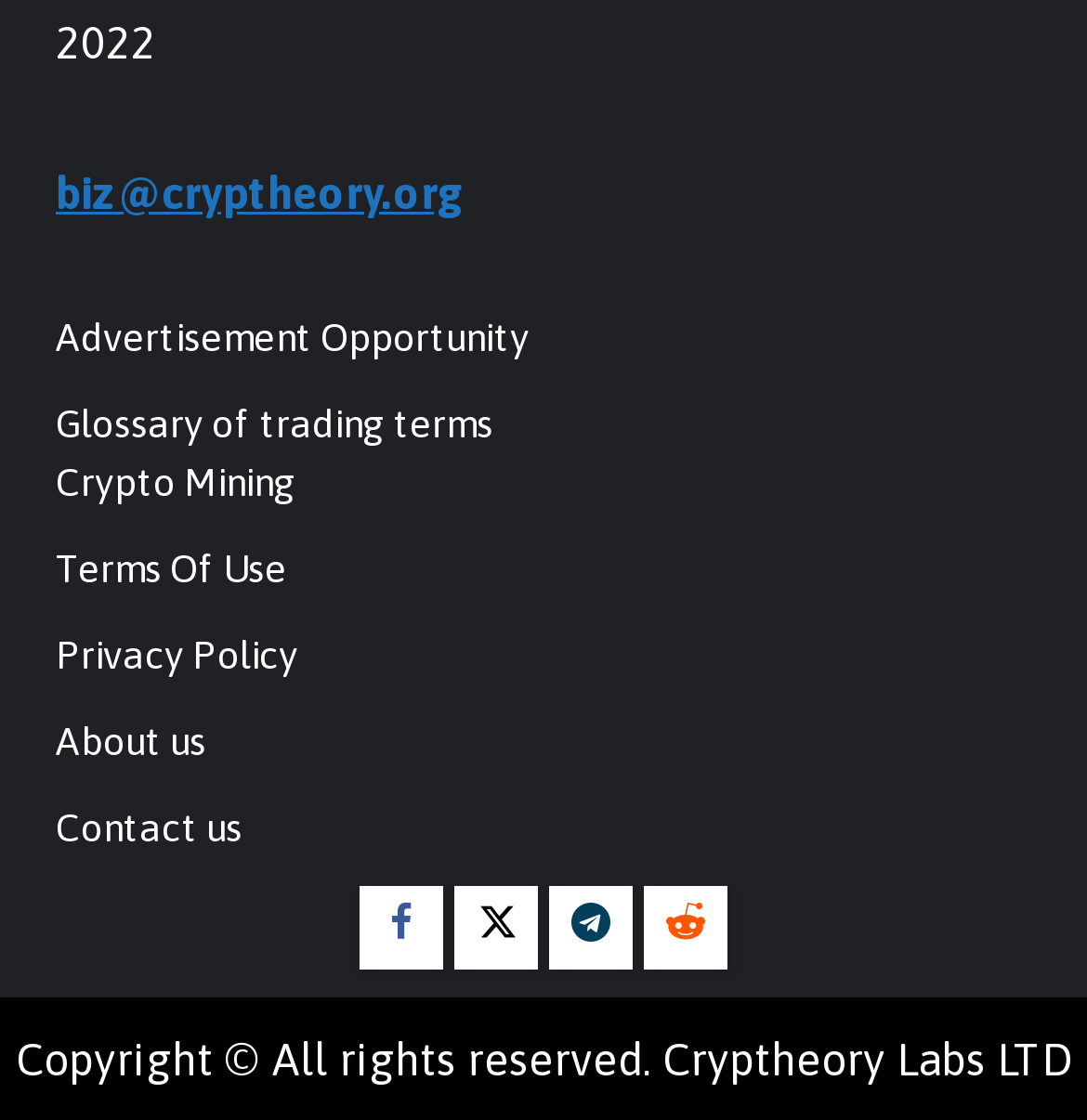Bounding box coordinates are specified in the format (top-left x, top-left y, bottom-right x, bottom-right y). All values are floating point numbers bounded between 0 and 1. Please provide the bounding box coordinate of the region this sentence describes: Privacy Policy

[0.051, 0.564, 0.274, 0.604]